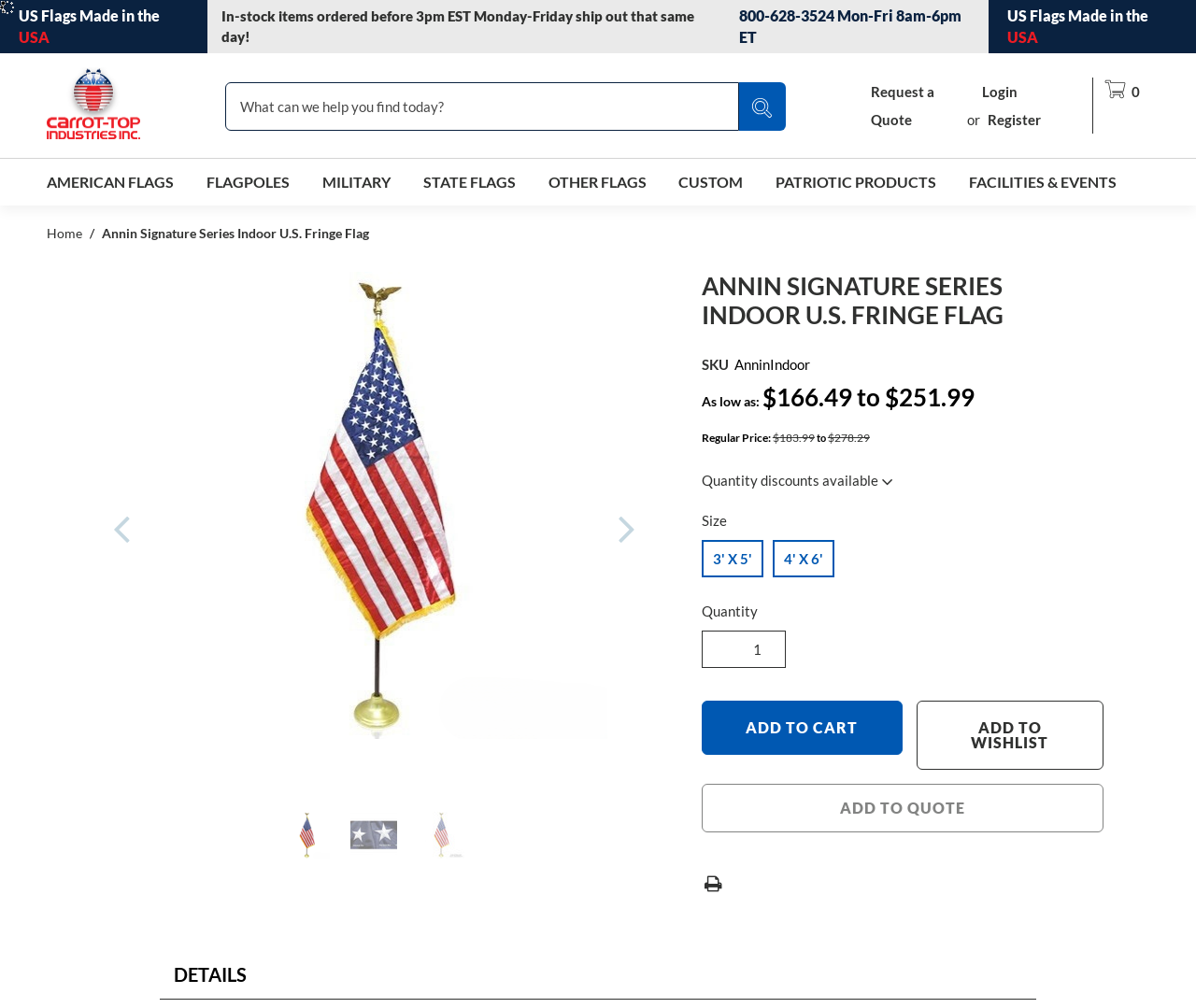Identify the bounding box coordinates of the area that should be clicked in order to complete the given instruction: "Search for a product". The bounding box coordinates should be four float numbers between 0 and 1, i.e., [left, top, right, bottom].

[0.188, 0.082, 0.618, 0.13]